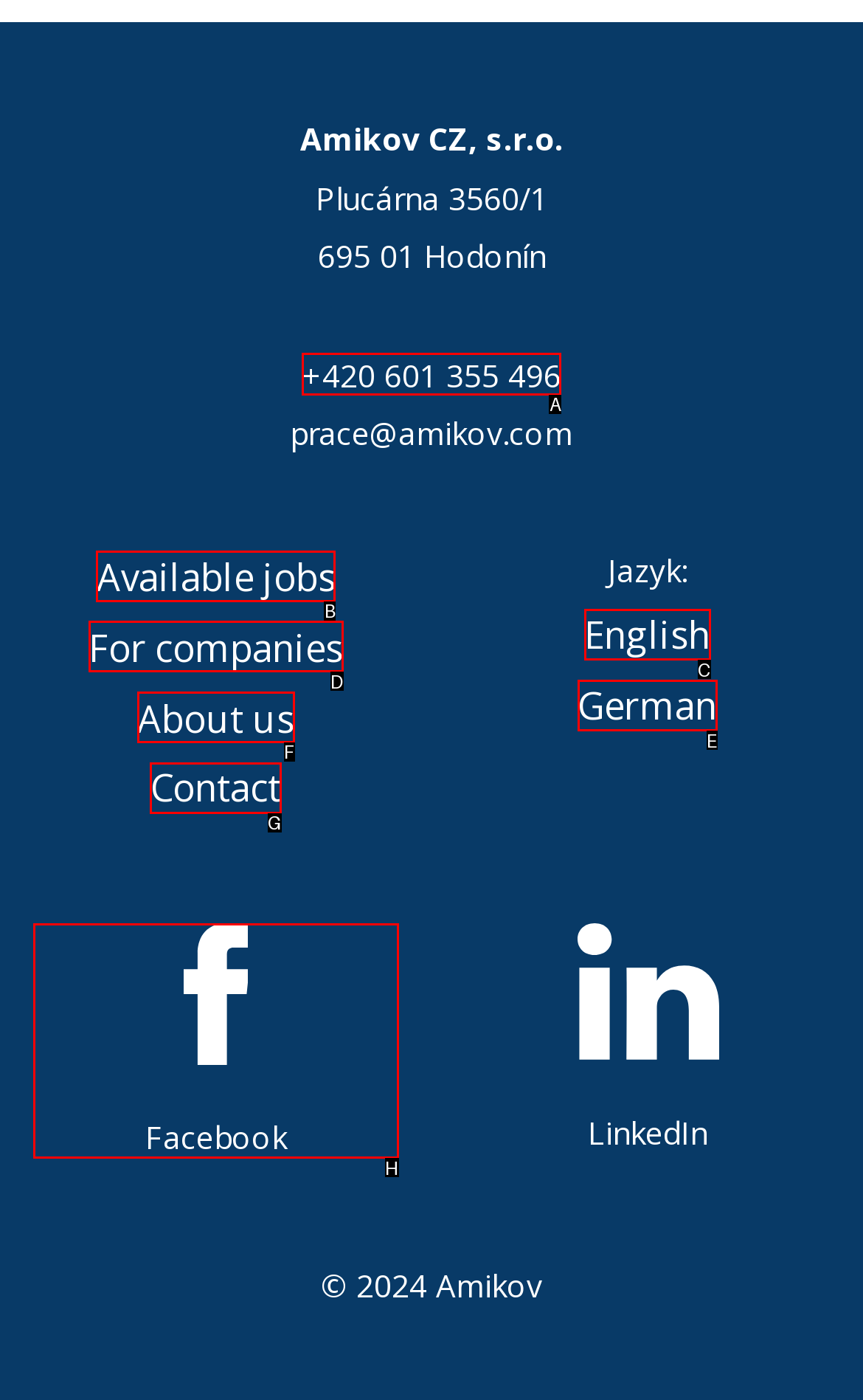Select the HTML element to finish the task: Contact the company Reply with the letter of the correct option.

G